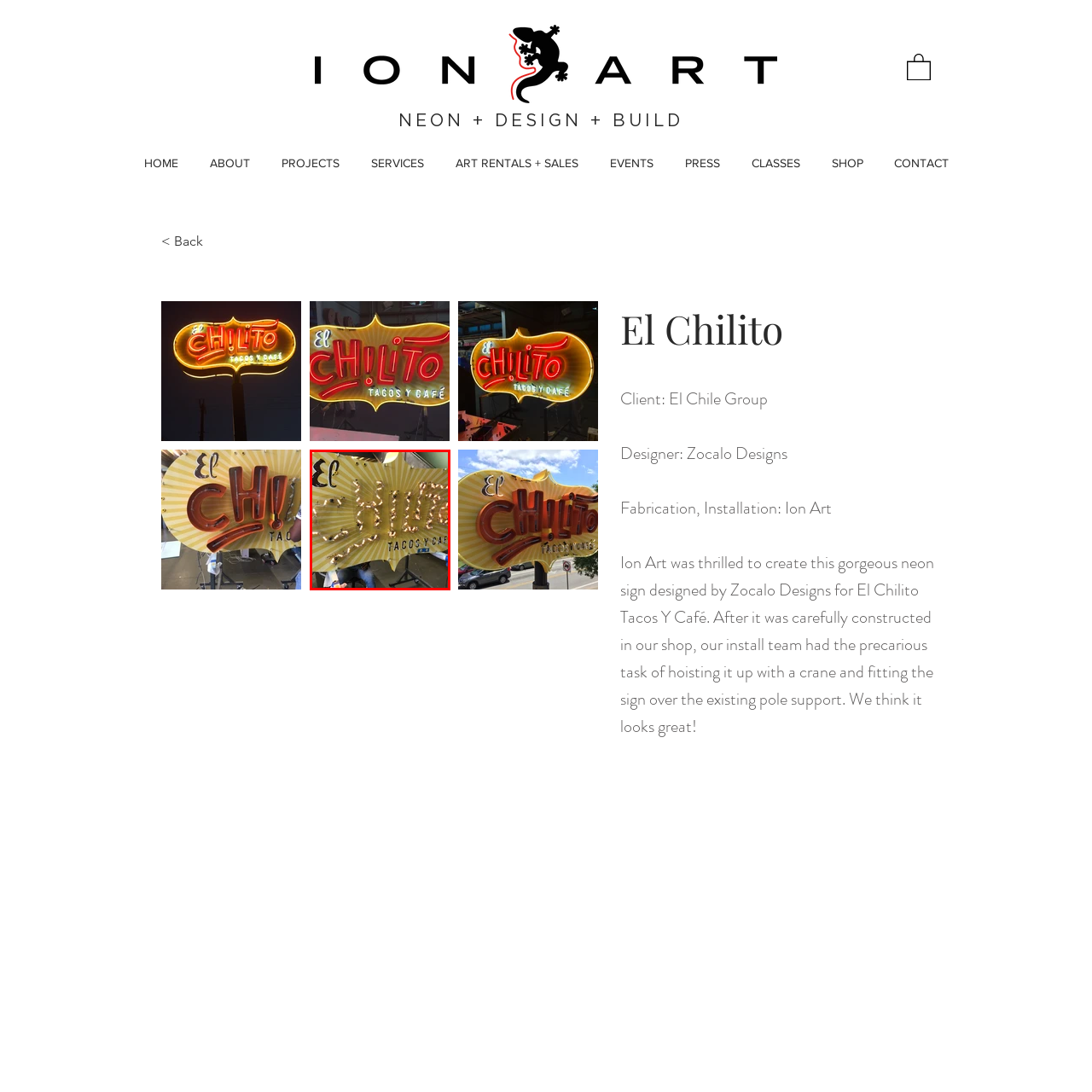Check the image inside the red boundary and briefly answer: What is the background color of the sign?

Golden-yellow